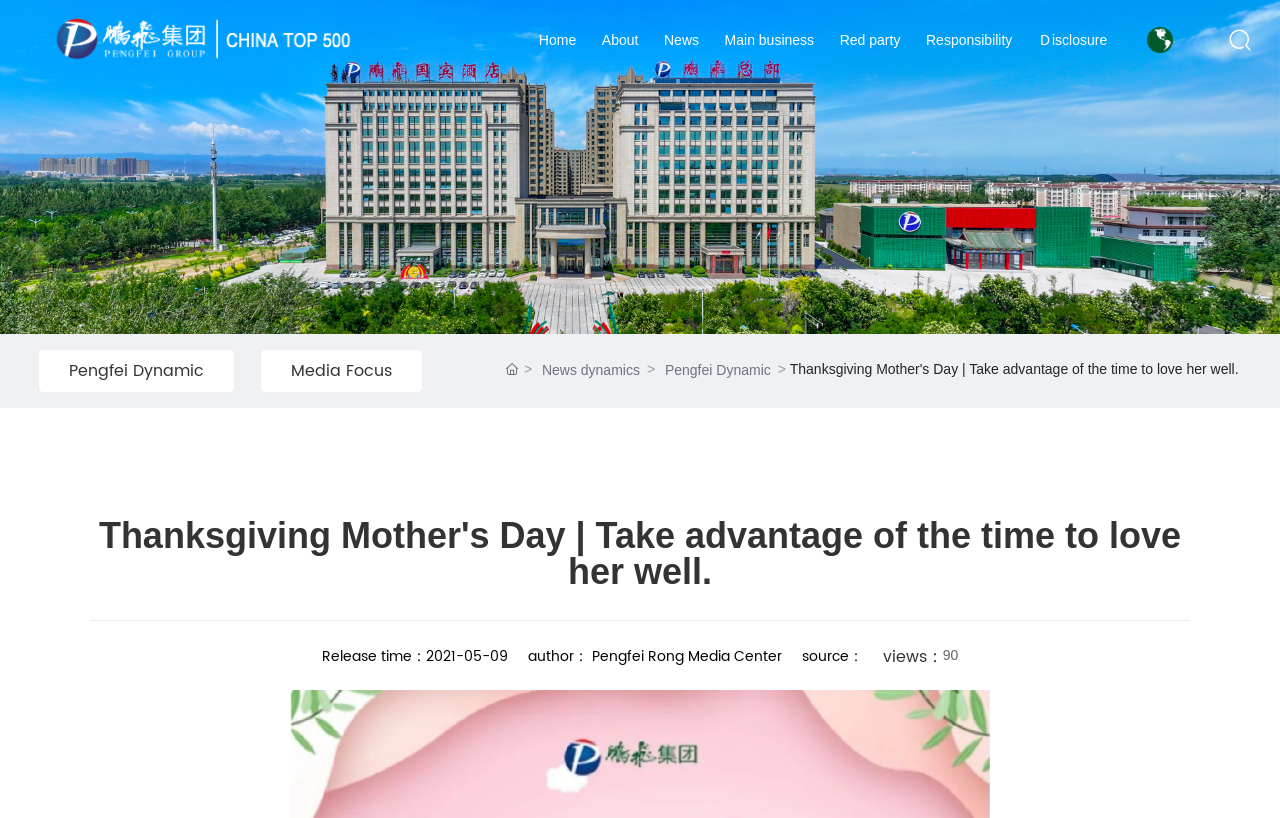What is the date of the news article?
Refer to the image and answer the question using a single word or phrase.

2021-05-09